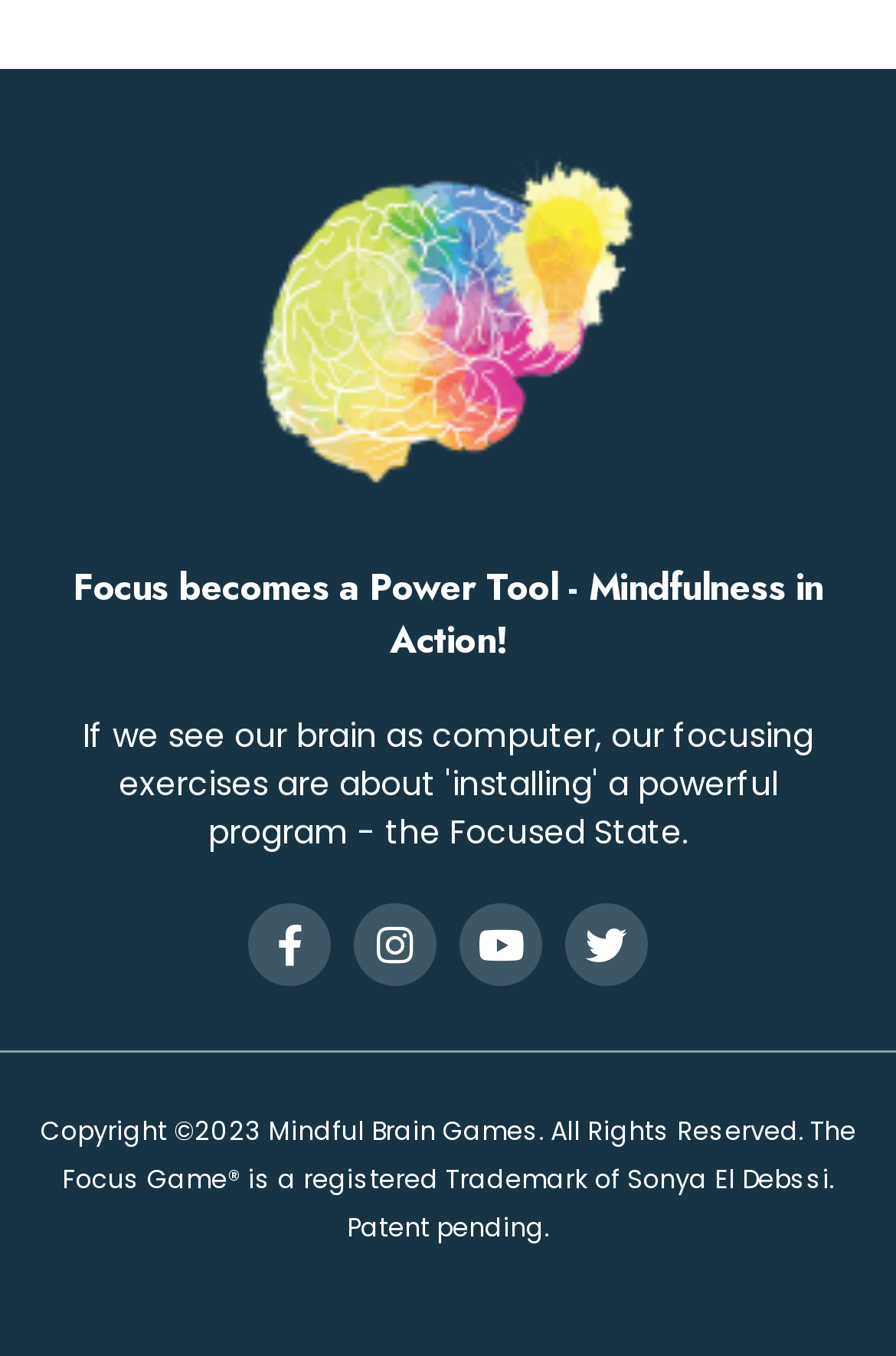From the webpage screenshot, identify the region described by Facebook-f. Provide the bounding box coordinates as (top-left x, top-left y, bottom-right x, bottom-right y), with each value being a floating point number between 0 and 1.

[0.277, 0.666, 0.369, 0.727]